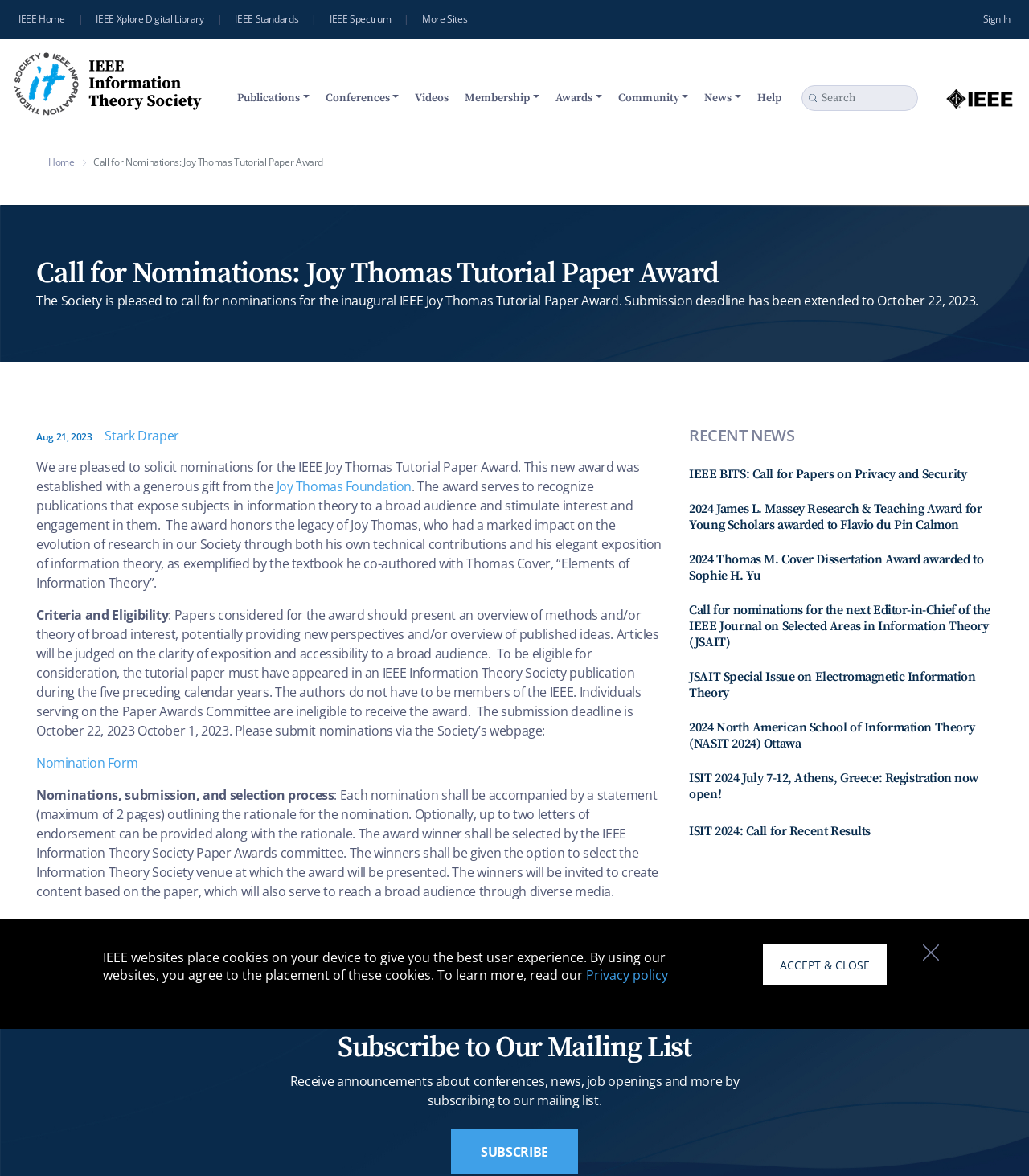Locate the bounding box coordinates of the element you need to click to accomplish the task described by this instruction: "Click on the next button".

None